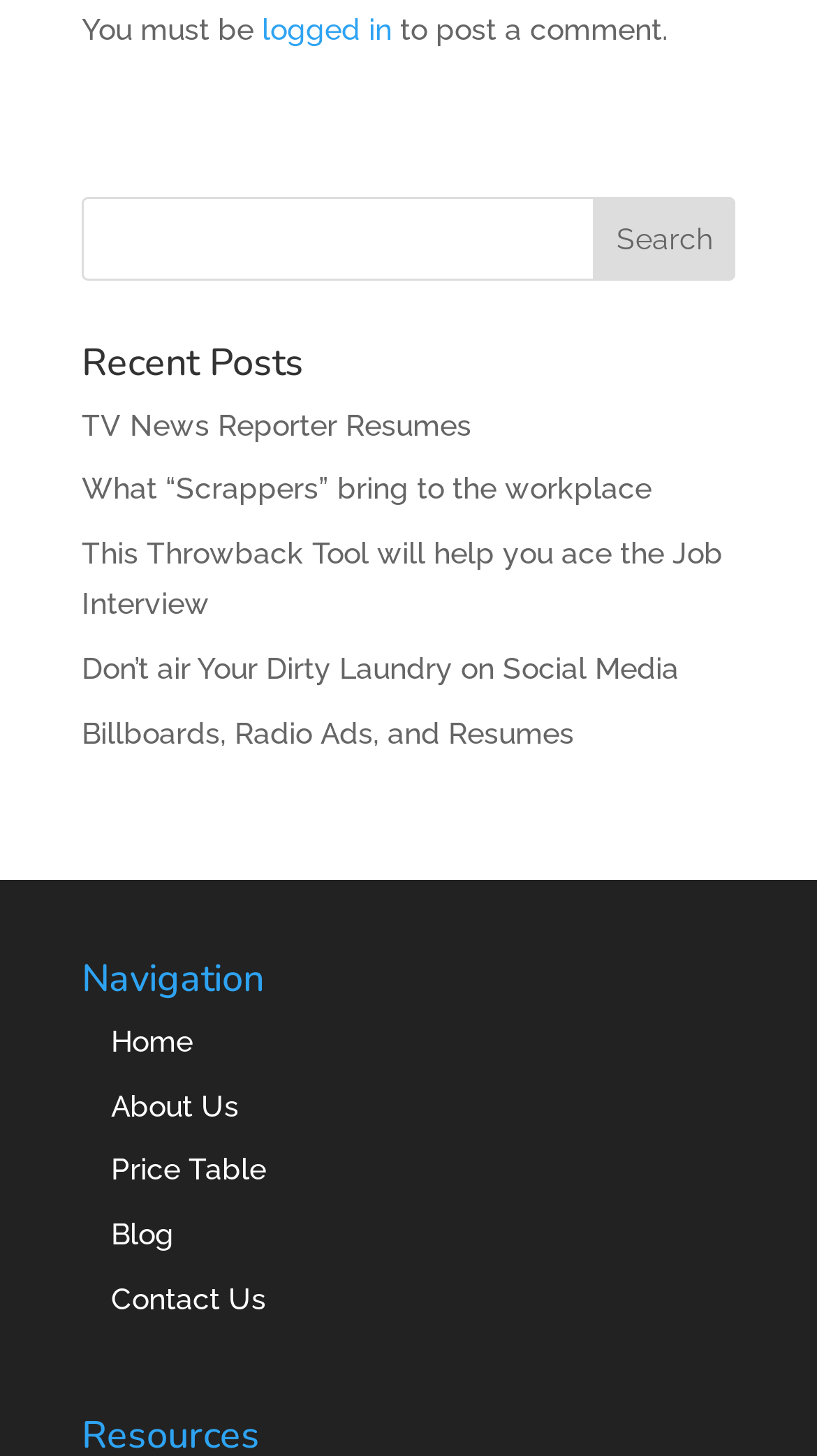Given the element description "Billboards, Radio Ads, and Resumes" in the screenshot, predict the bounding box coordinates of that UI element.

[0.1, 0.491, 0.703, 0.514]